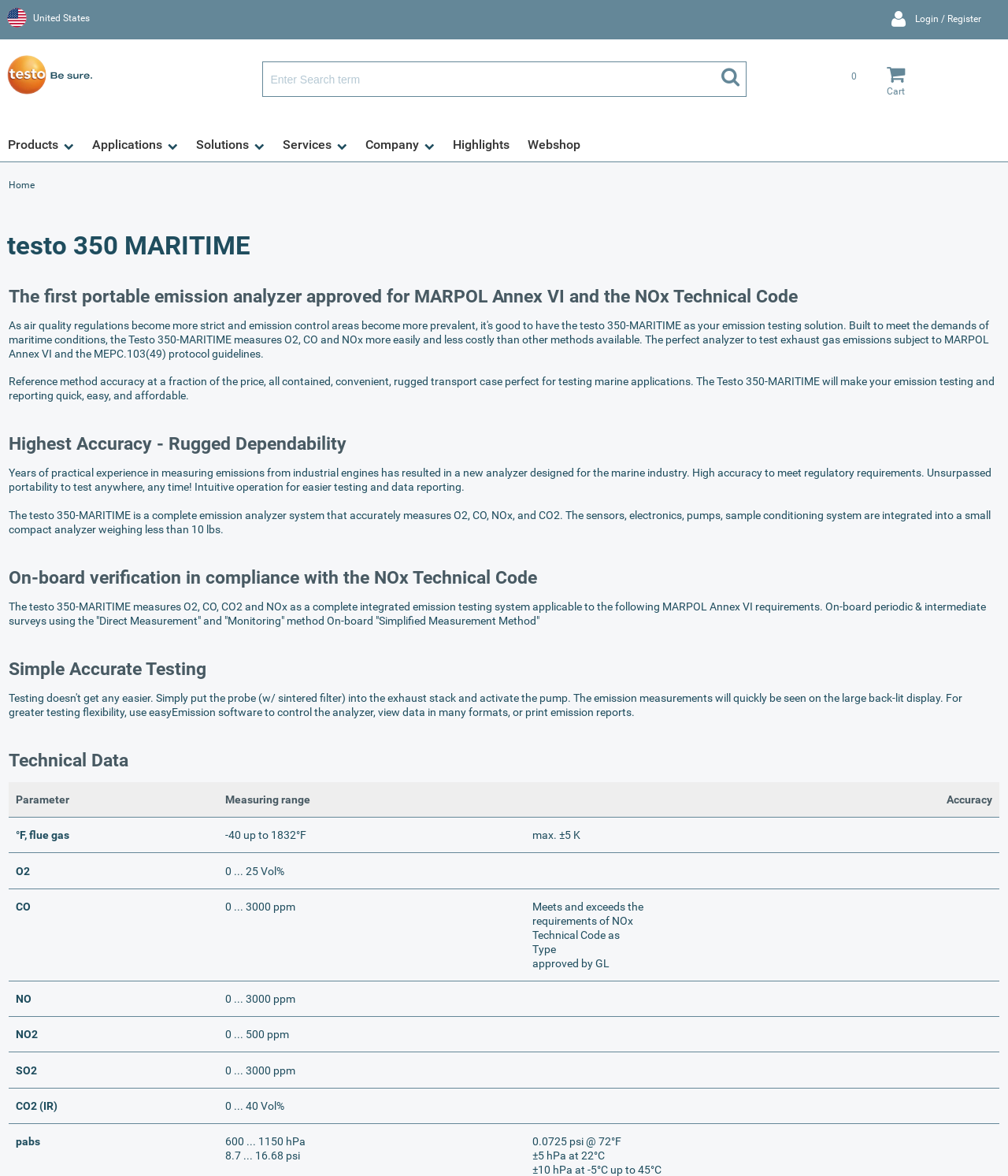Respond to the question below with a single word or phrase:
What is the range of O2 measurement?

0... 25 Vol%